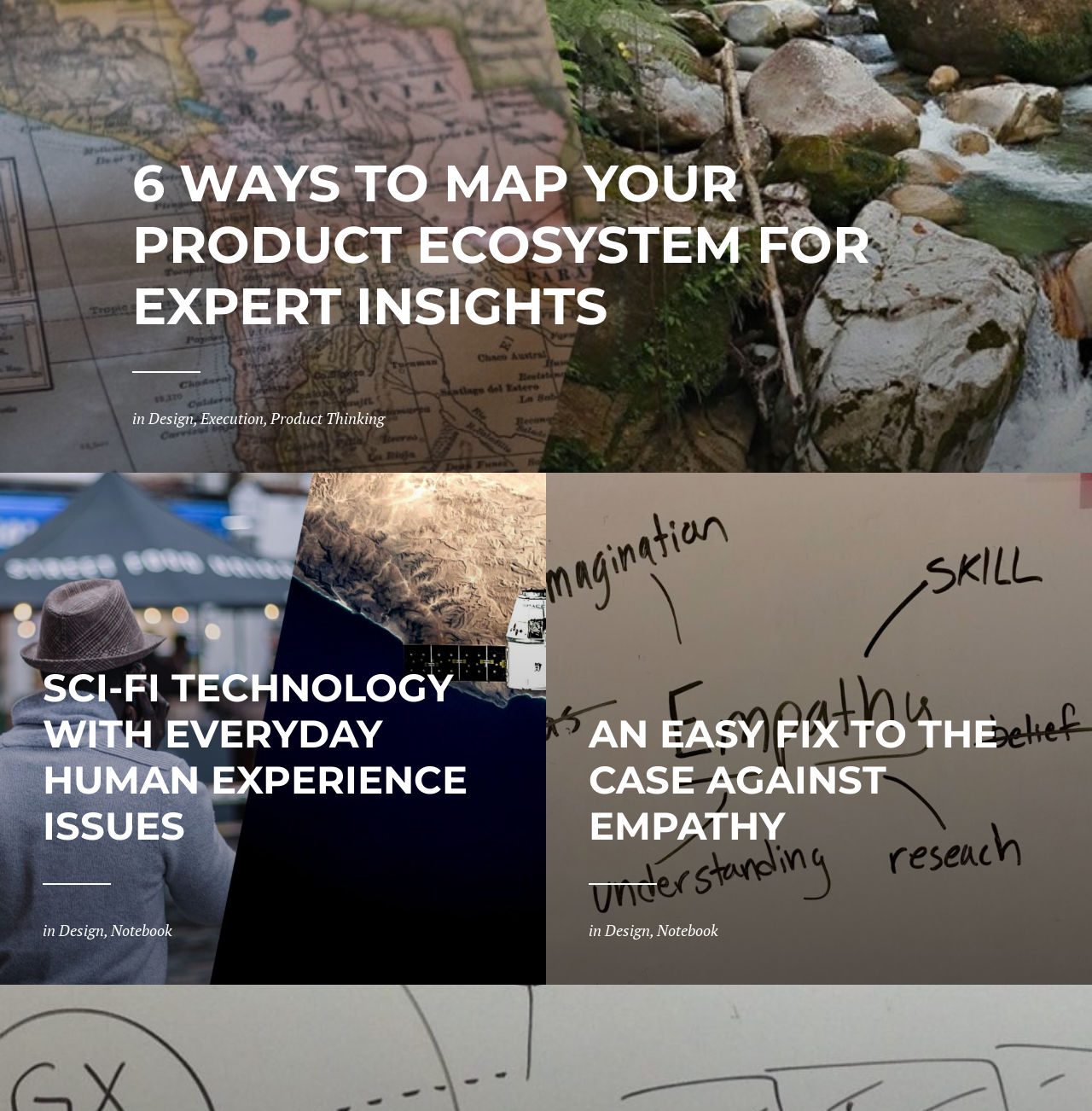Pinpoint the bounding box coordinates of the element you need to click to execute the following instruction: "view the article about empathy". The bounding box should be represented by four float numbers between 0 and 1, in the format [left, top, right, bottom].

[0.539, 0.64, 0.961, 0.764]